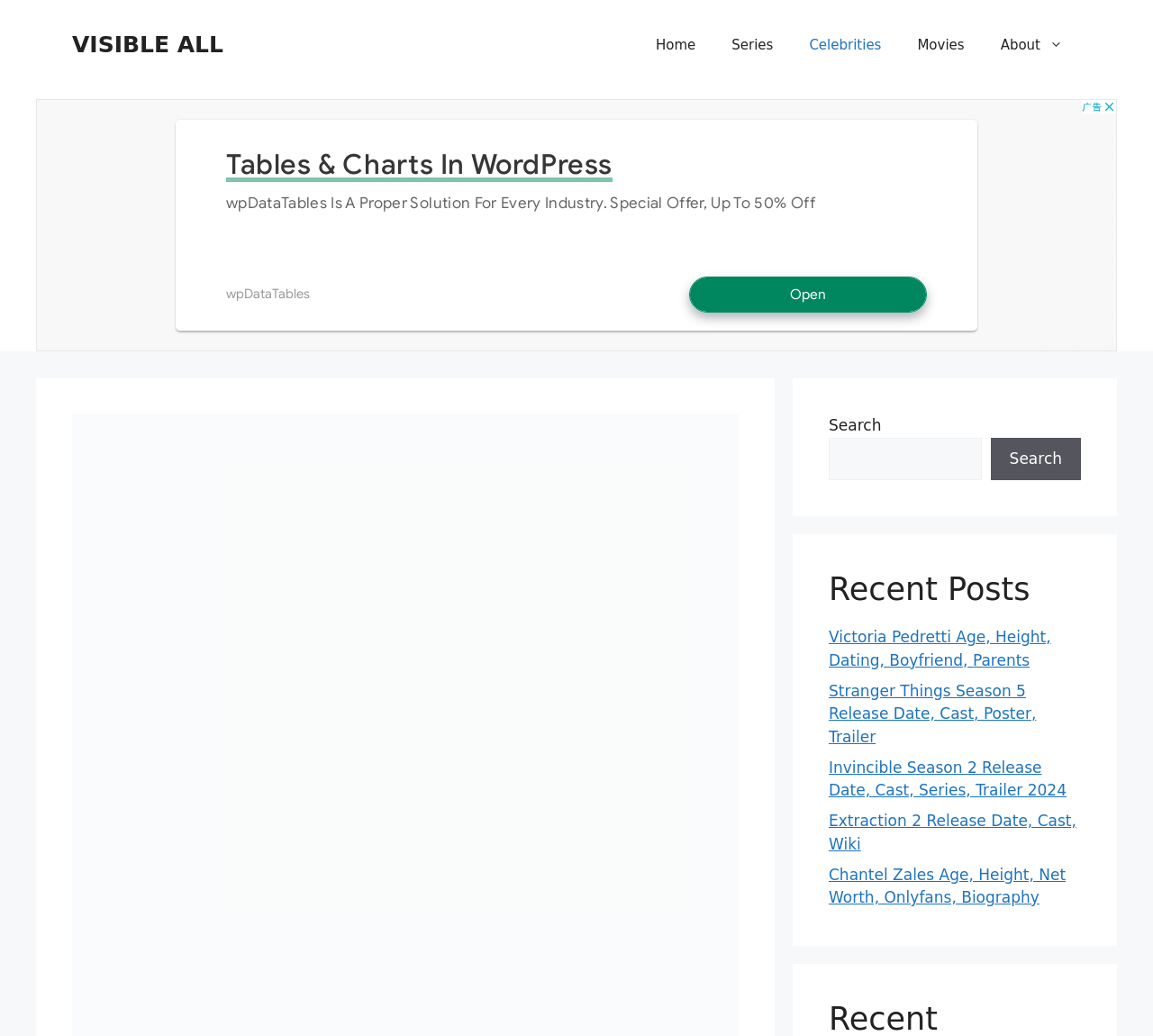What is the topic of the link 'Victoria Pedretti Age, Height, Dating, Boyfriend, Parents'?
Please answer the question with as much detail as possible using the screenshot.

The link 'Victoria Pedretti Age, Height, Dating, Boyfriend, Parents' is likely about the personal information of the celebrity Victoria Pedretti, including her age, height, dating life, boyfriend, and parents. This is inferred from the text content of the link, which suggests that it is a biographical or informational article about the celebrity.